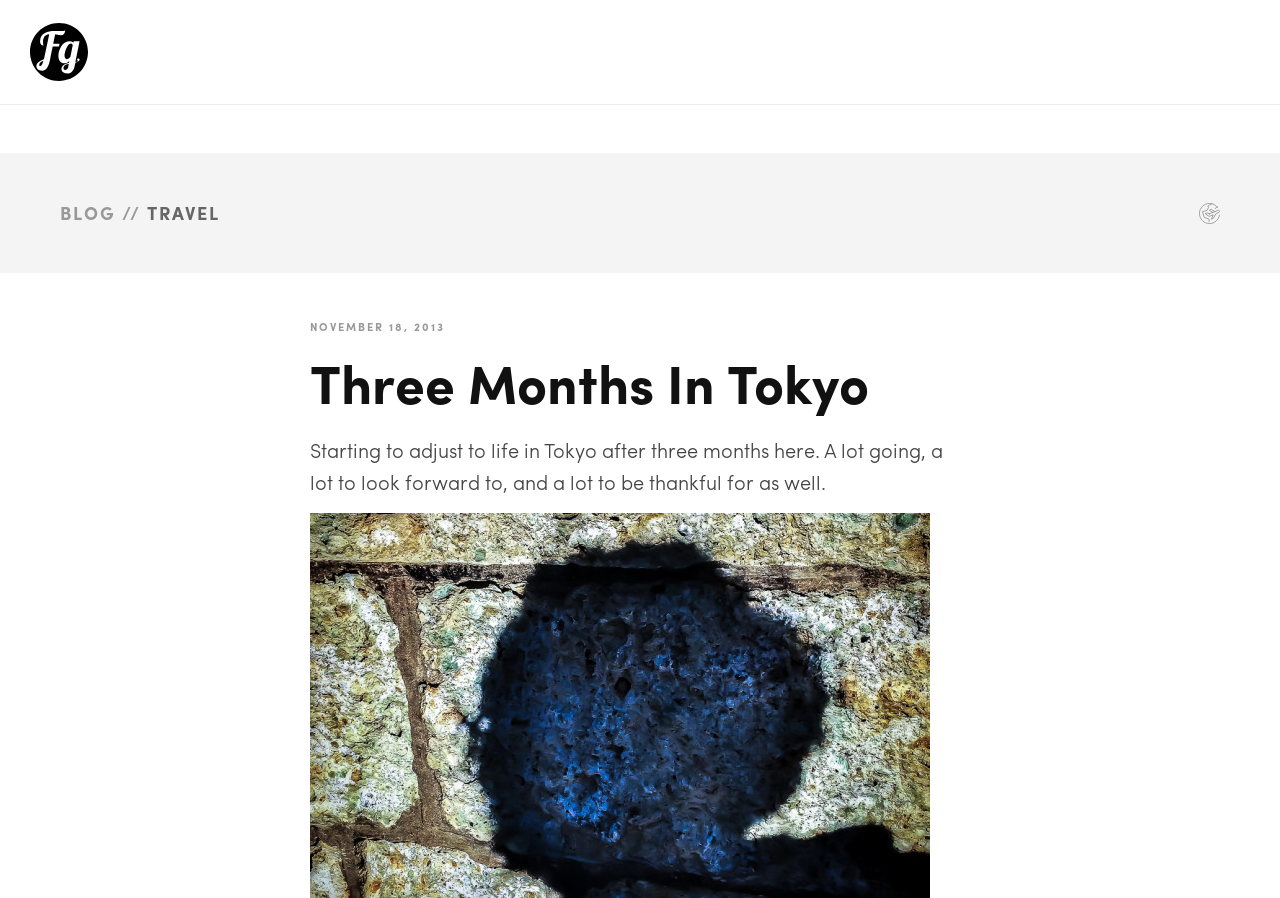Provide the bounding box coordinates of the UI element that matches the description: "photography".

[0.516, 0.0, 0.647, 0.117]